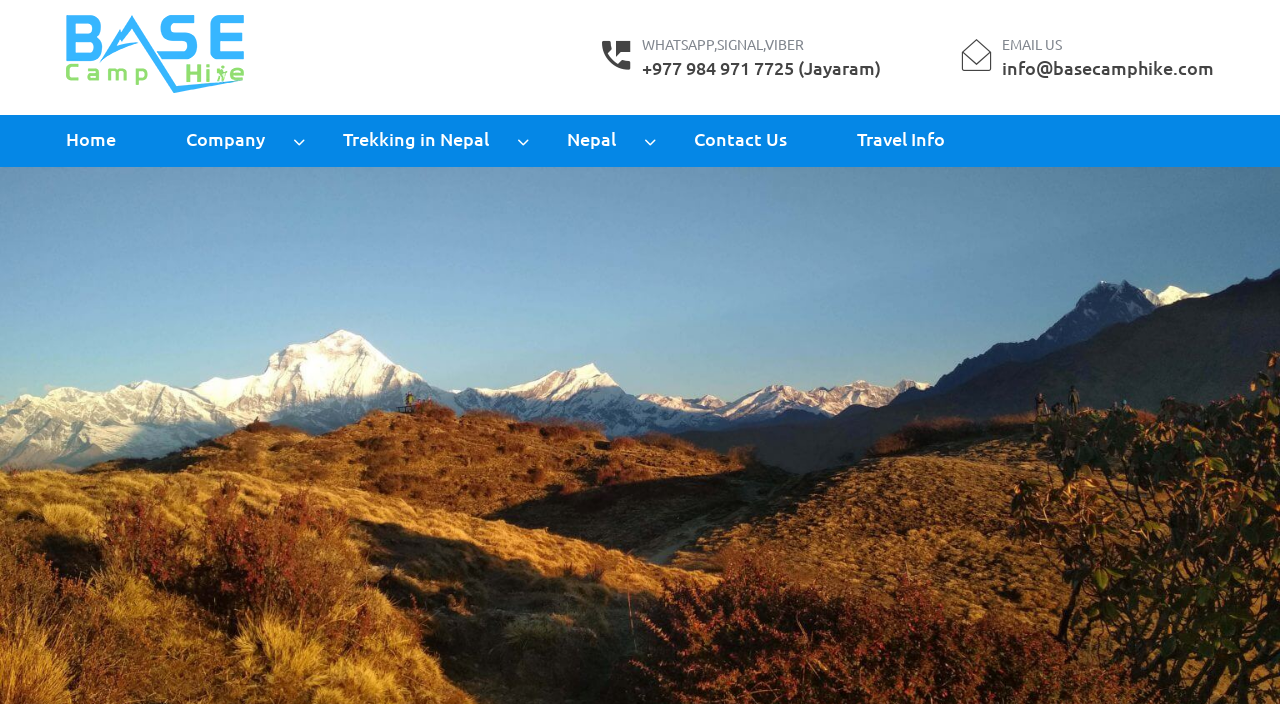What is the contact email?
Refer to the image and provide a thorough answer to the question.

I found the answer by looking at the static text element that says 'EMAIL US' and the static text element that says 'info@basecamphike.com' which is likely the contact email.